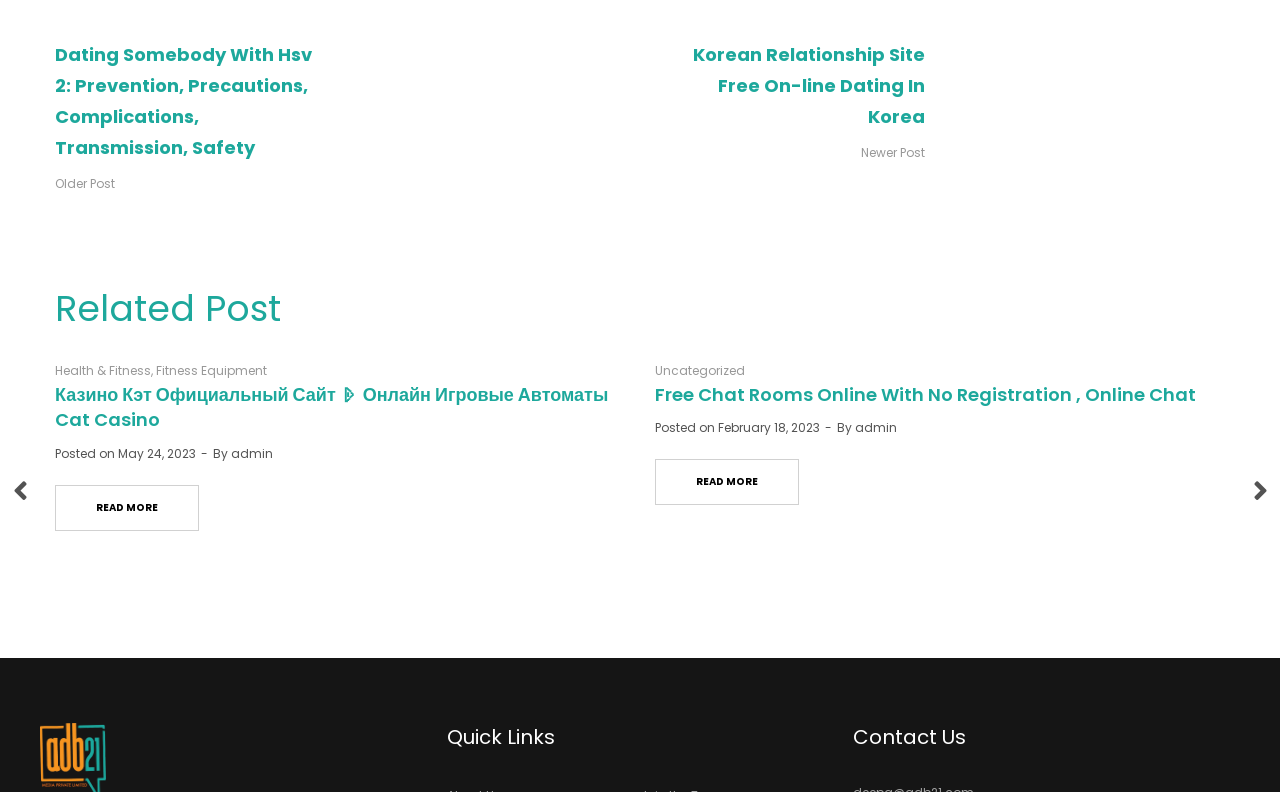Please look at the image and answer the question with a detailed explanation: What is the date of the second post?

I looked at the second post and found the link 'Posted on February 18, 2023' which is the date of the post.